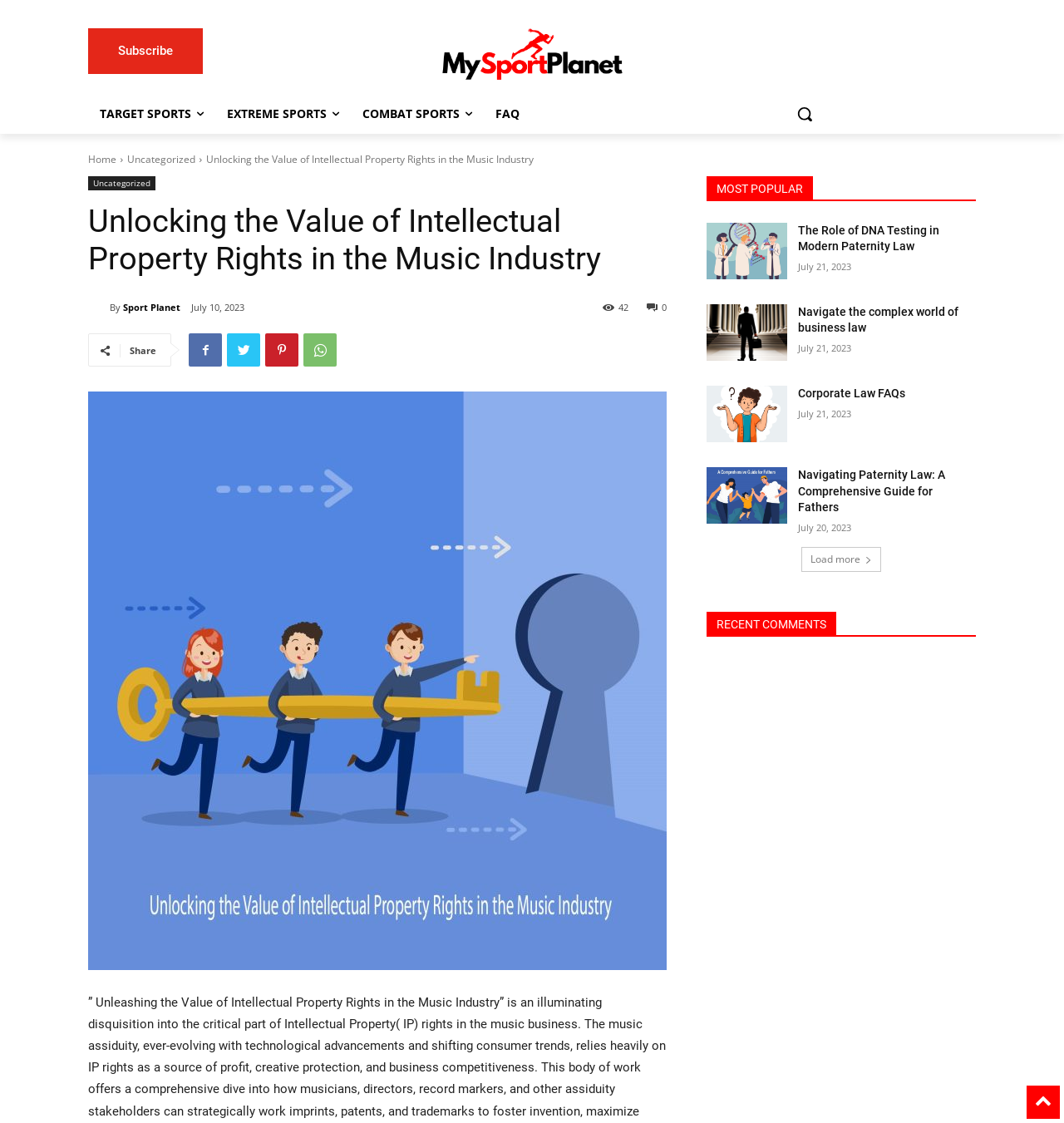Identify the bounding box coordinates for the element you need to click to achieve the following task: "Read the 'Unlocking the Value of Intellectual Property Rights in the Music Industry' article". Provide the bounding box coordinates as four float numbers between 0 and 1, in the form [left, top, right, bottom].

[0.194, 0.135, 0.502, 0.148]